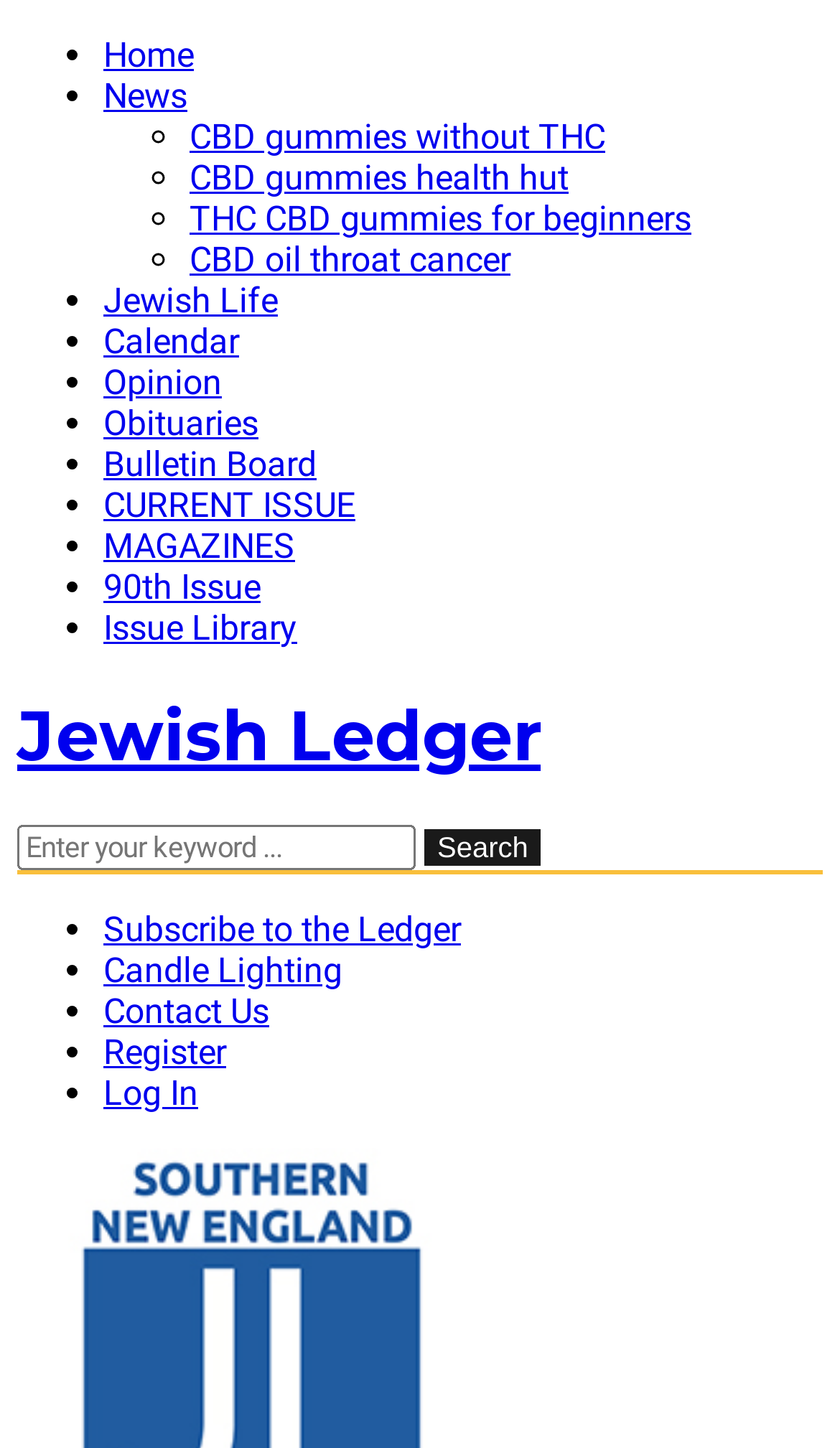Detail the various sections and features present on the webpage.

The webpage appears to be a news website, specifically the Jewish Ledger, with a focus on CBD-related topics. At the top, there is a navigation menu with links to various sections, including "Home", "News", "Jewish Life", "Calendar", "Opinion", "Obituaries", "Bulletin Board", "CURRENT ISSUE", "MAGAZINES", "90th Issue", and "Issue Library". These links are arranged horizontally, with list markers (•) separating each item.

Below the navigation menu, there is a prominent heading that reads "Jewish Ledger", which is also a link. To the right of the heading, there is a search bar with a text box and a "Search" button.

The main content of the webpage appears to be a list of links related to CBD, including "CBD gummies without THC", "CBD gummies health hut", "THC CBD gummies for beginners", and "CBD oil throat cancer". These links are arranged vertically, with list markers (◦) separating each item.

At the bottom of the webpage, there is another navigation menu with links to "Subscribe to the Ledger", "Candle Lighting", "Contact Us", "Register", and "Log In". These links are arranged horizontally, with list markers (•) separating each item.

Overall, the webpage has a simple and organized layout, with a focus on providing easy access to various sections and topics related to the Jewish Ledger and CBD.